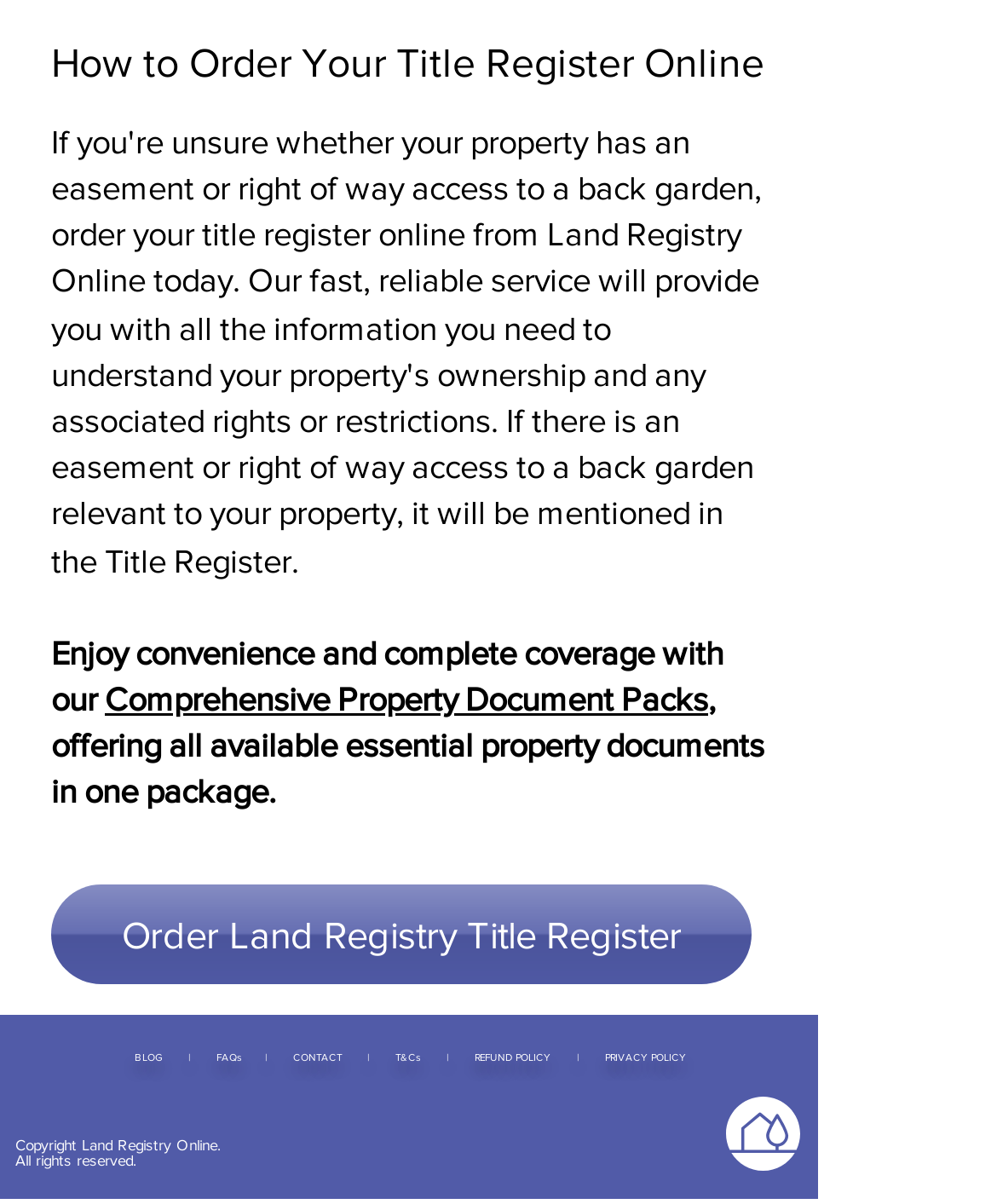Please find the bounding box coordinates of the element that needs to be clicked to perform the following instruction: "Check the 'PRIVACY POLICY'". The bounding box coordinates should be four float numbers between 0 and 1, represented as [left, top, right, bottom].

[0.606, 0.872, 0.688, 0.883]